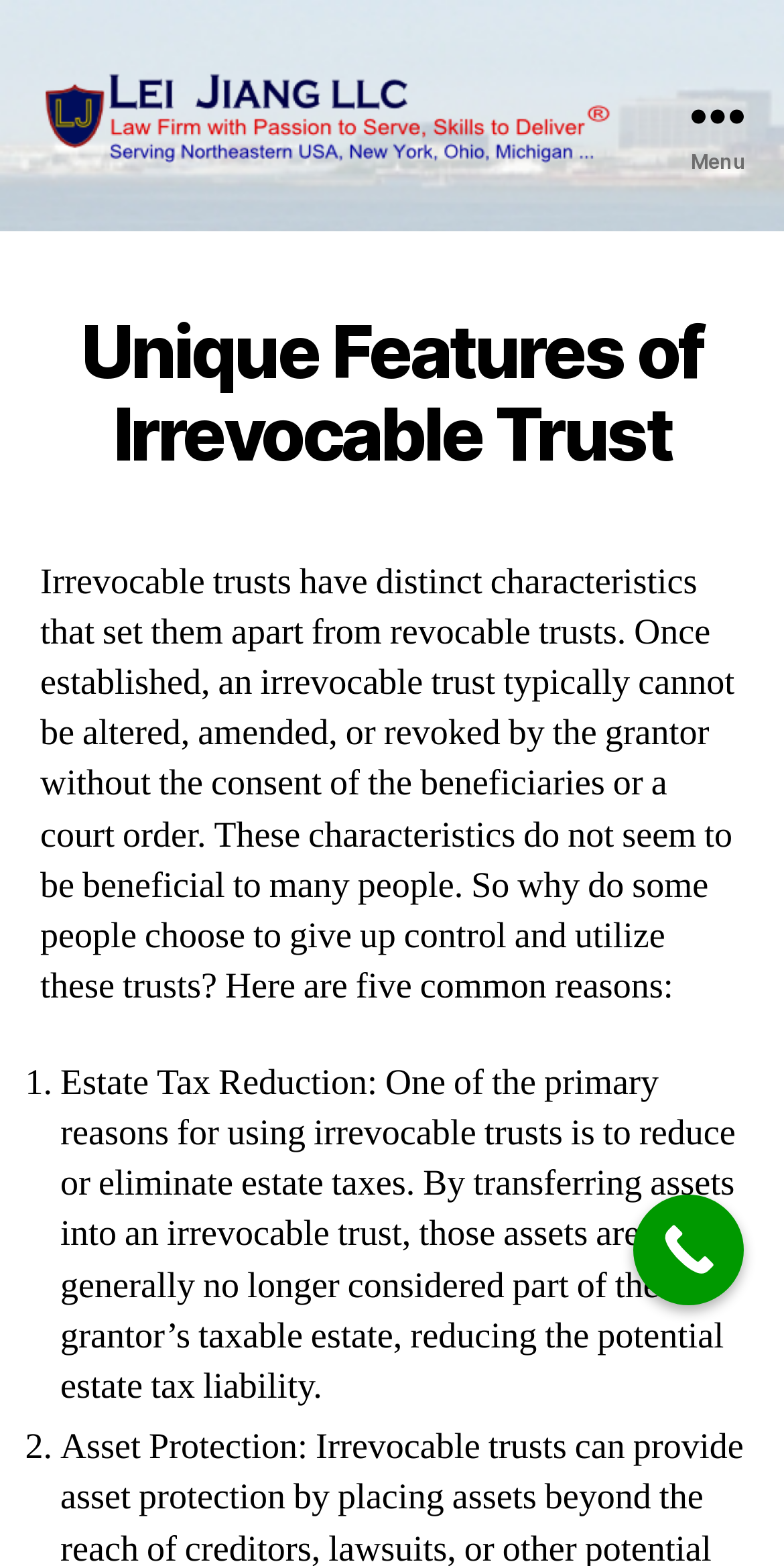Using the description: "parent_node: Lei Jiang Law Firm", determine the UI element's bounding box coordinates. Ensure the coordinates are in the format of four float numbers between 0 and 1, i.e., [left, top, right, bottom].

[0.051, 0.04, 0.846, 0.107]